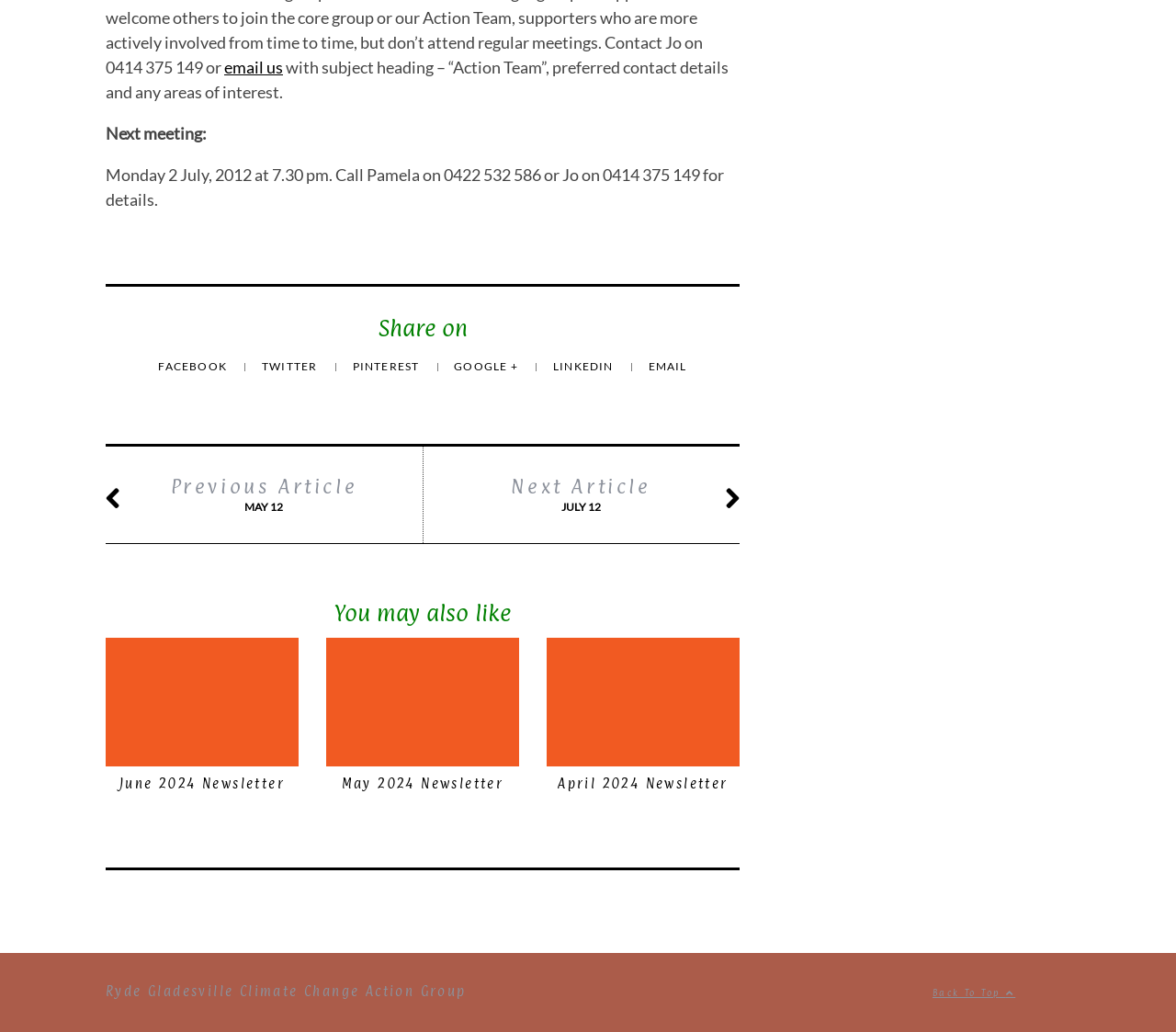Please specify the bounding box coordinates of the area that should be clicked to accomplish the following instruction: "email us". The coordinates should consist of four float numbers between 0 and 1, i.e., [left, top, right, bottom].

[0.191, 0.055, 0.241, 0.074]